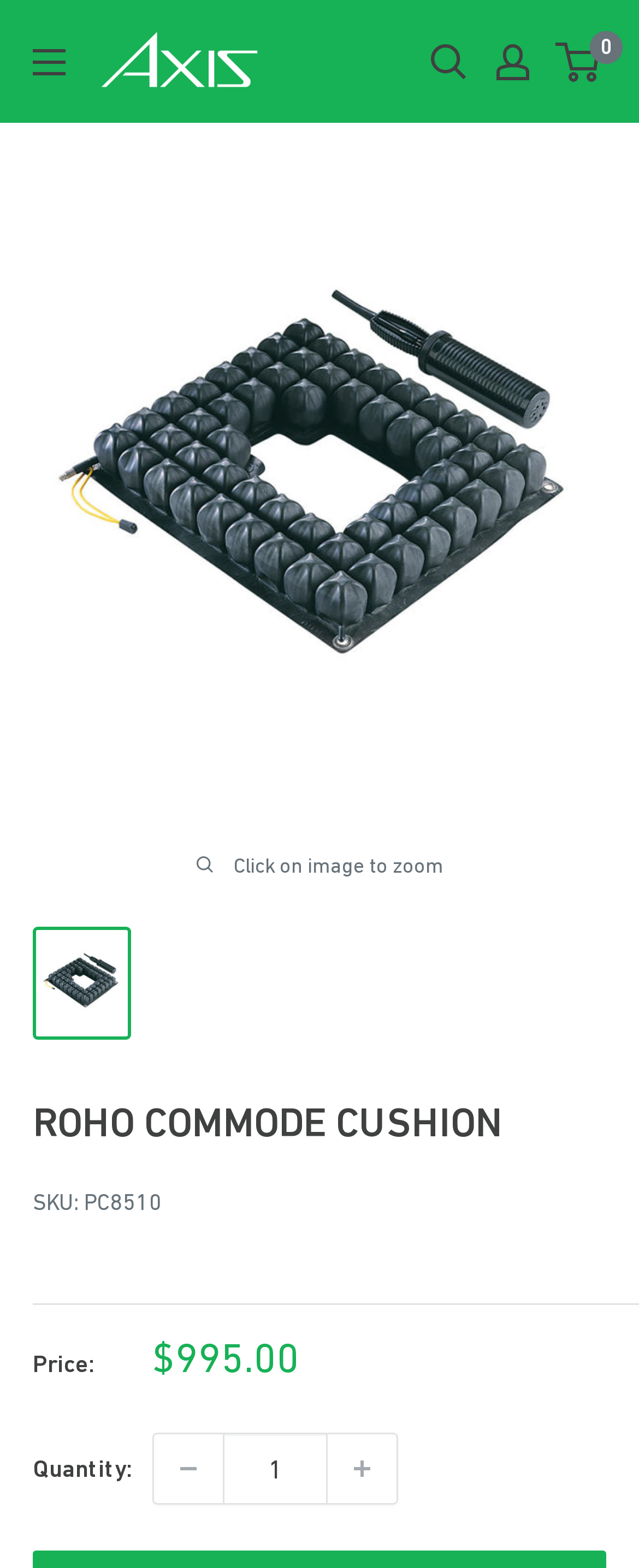What is the price of the product?
Your answer should be a single word or phrase derived from the screenshot.

$995.00